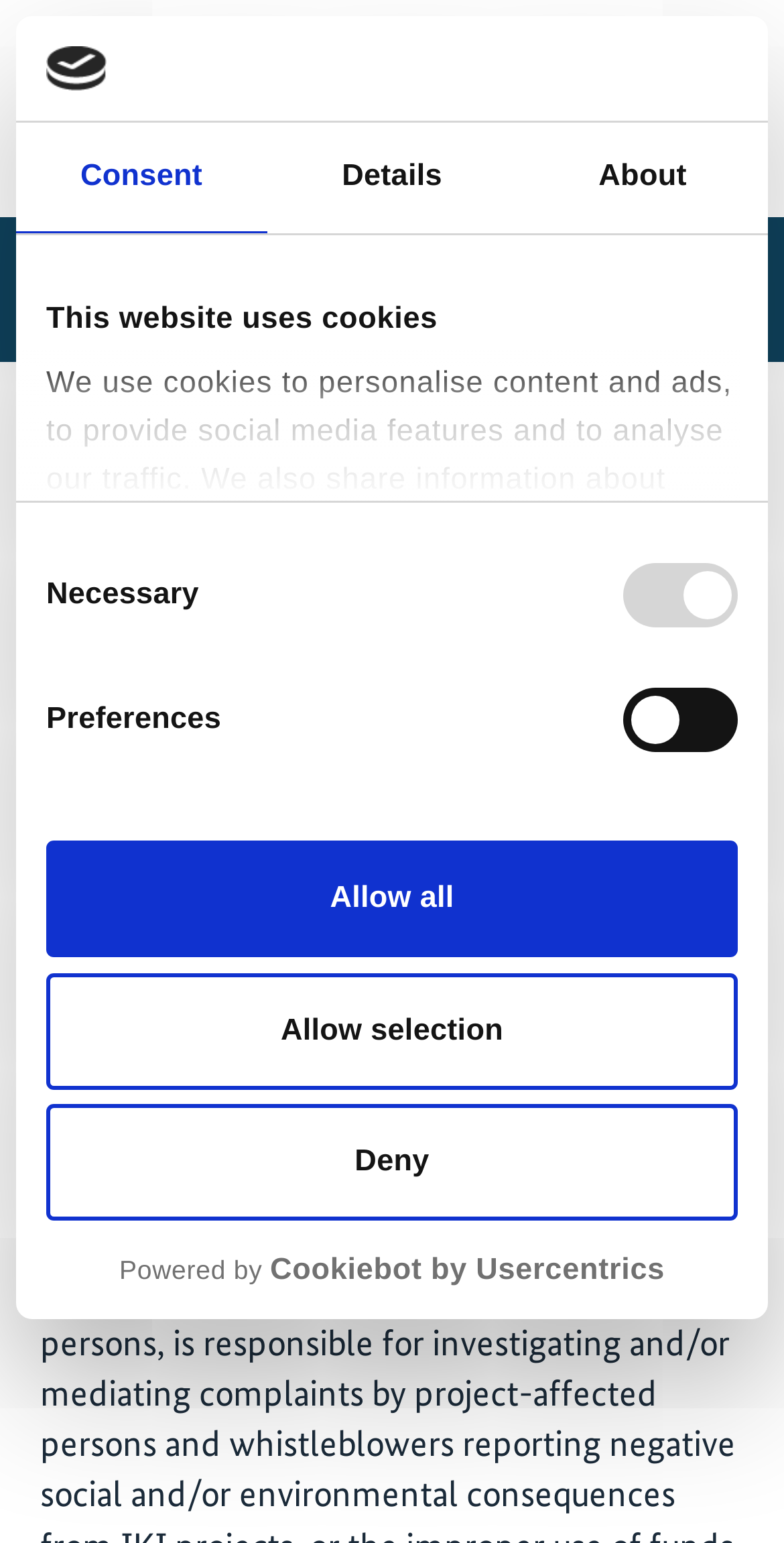Answer the following inquiry with a single word or phrase:
What is the text of the first checkbox?

Necessary